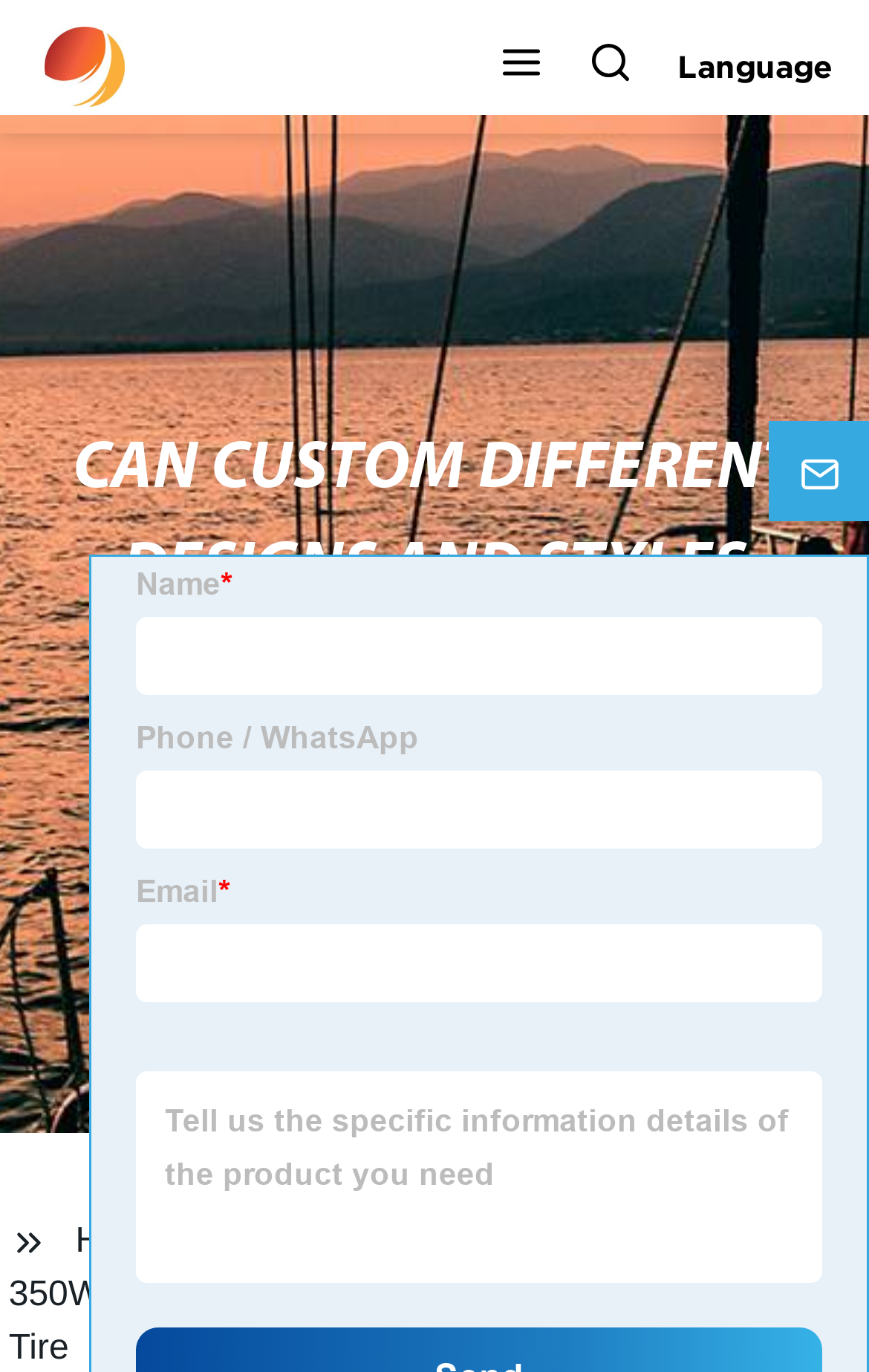Please give a short response to the question using one word or a phrase:
How many navigation buttons are at the top of the page?

3